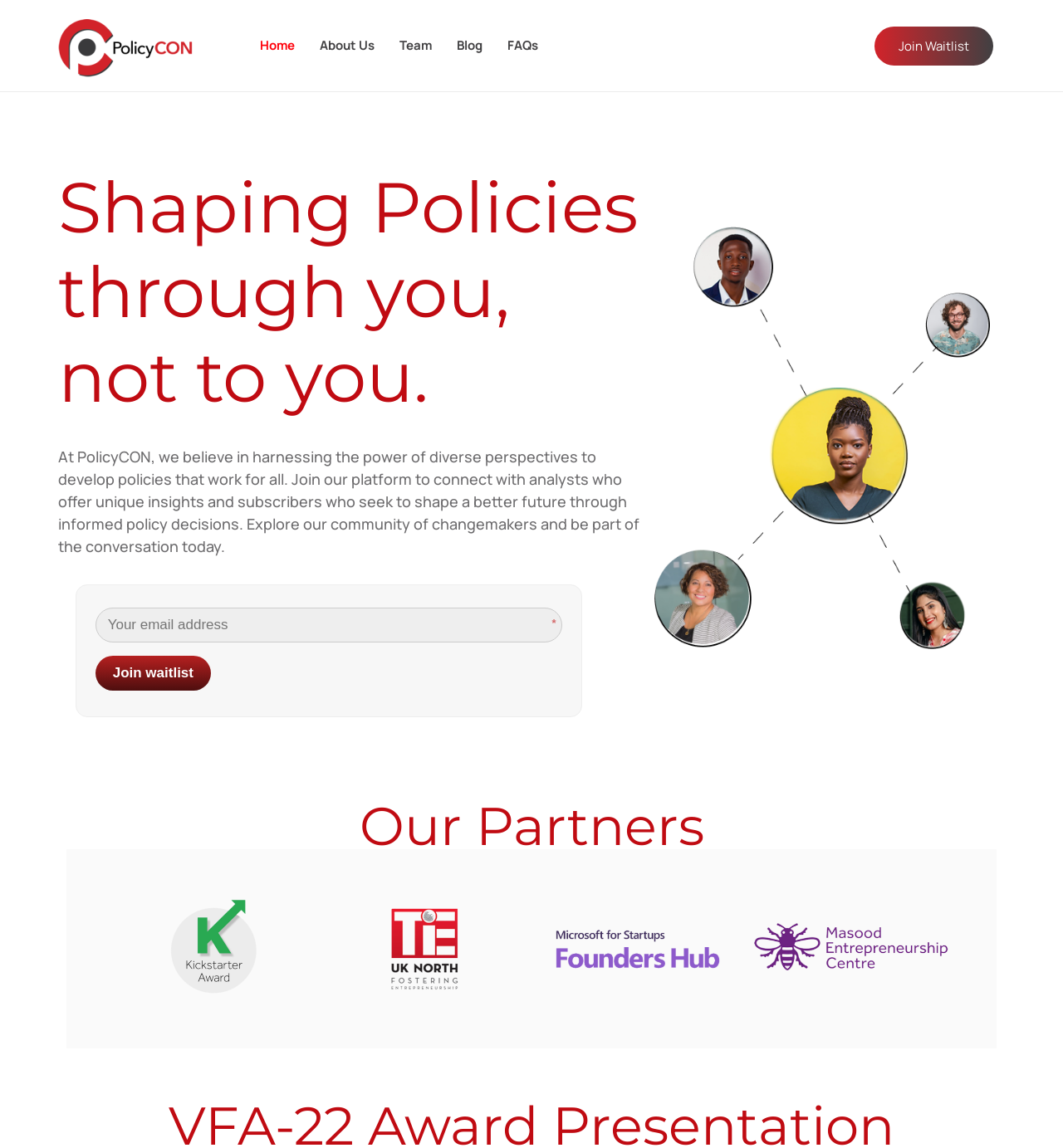Locate the bounding box coordinates of the clickable region to complete the following instruction: "Check out the recent post 'Culture is always a shock, nature its wave'."

None